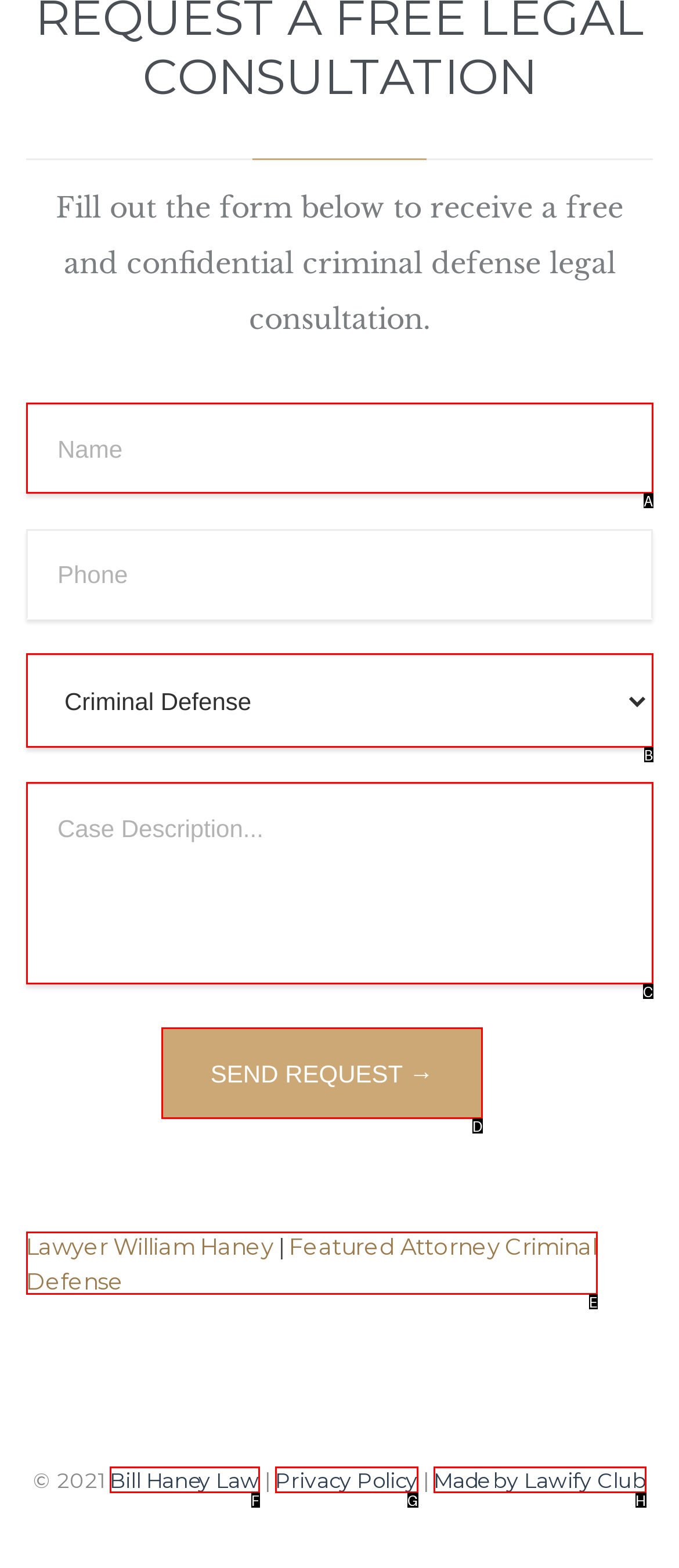Select the letter of the UI element that best matches: Featured Attorney Criminal Defense
Answer with the letter of the correct option directly.

E